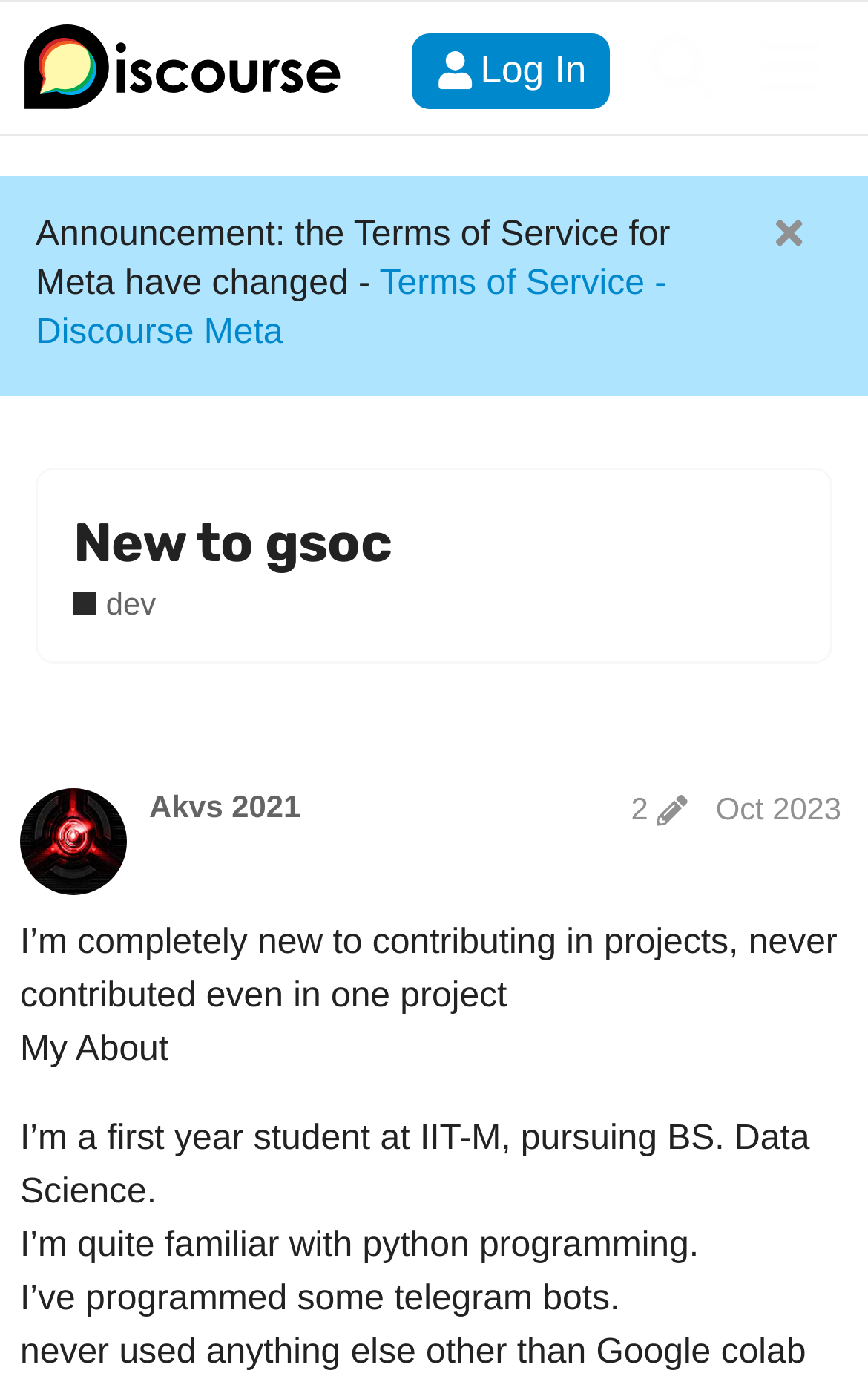Using the webpage screenshot, find the UI element described by JammyDodger. Provide the bounding box coordinates in the format (top-left x, top-left y, bottom-right x, bottom-right y), ensuring all values are floating point numbers between 0 and 1.

[0.172, 0.122, 0.42, 0.149]